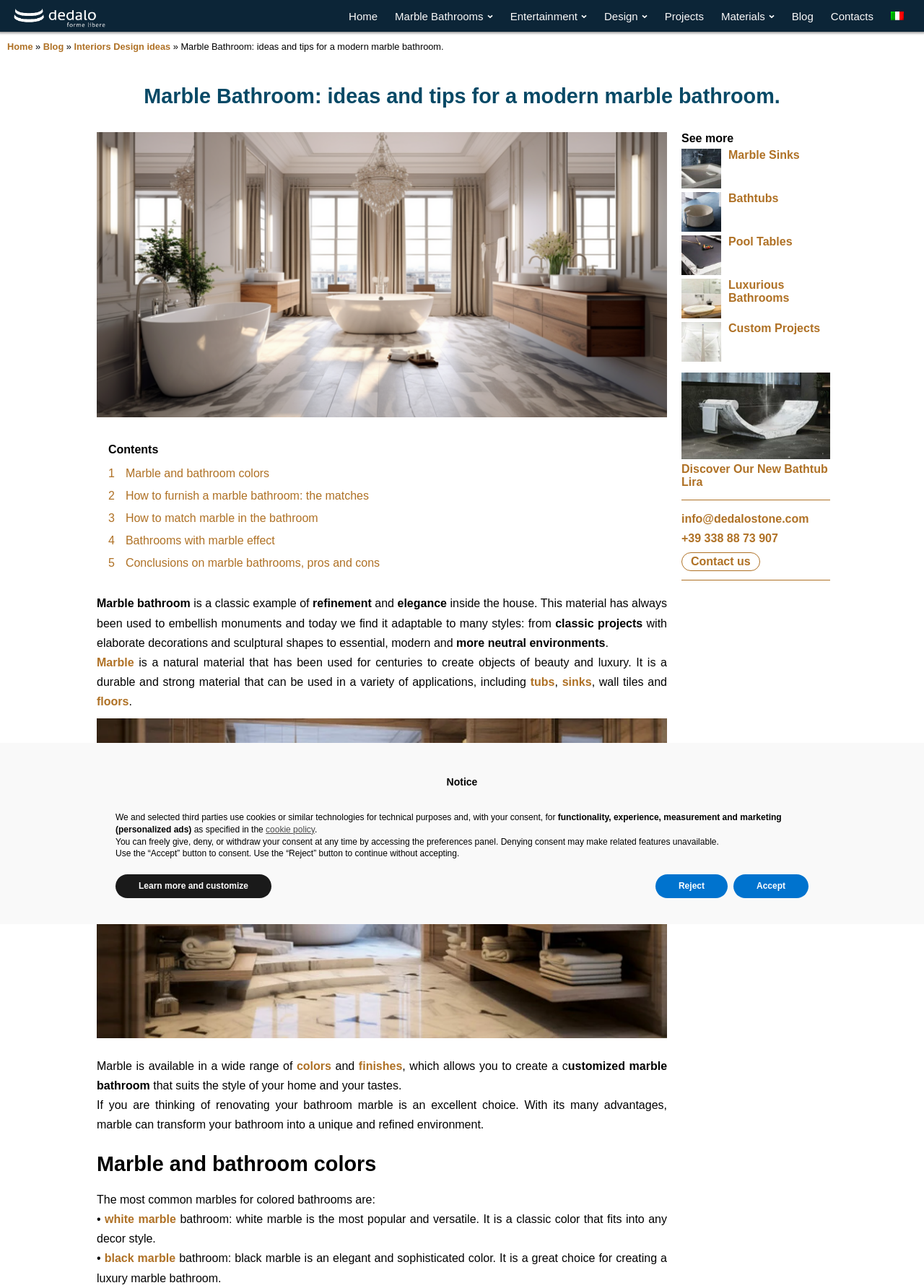What are the common colors of marble for bathrooms?
Please provide a single word or phrase based on the screenshot.

White and black